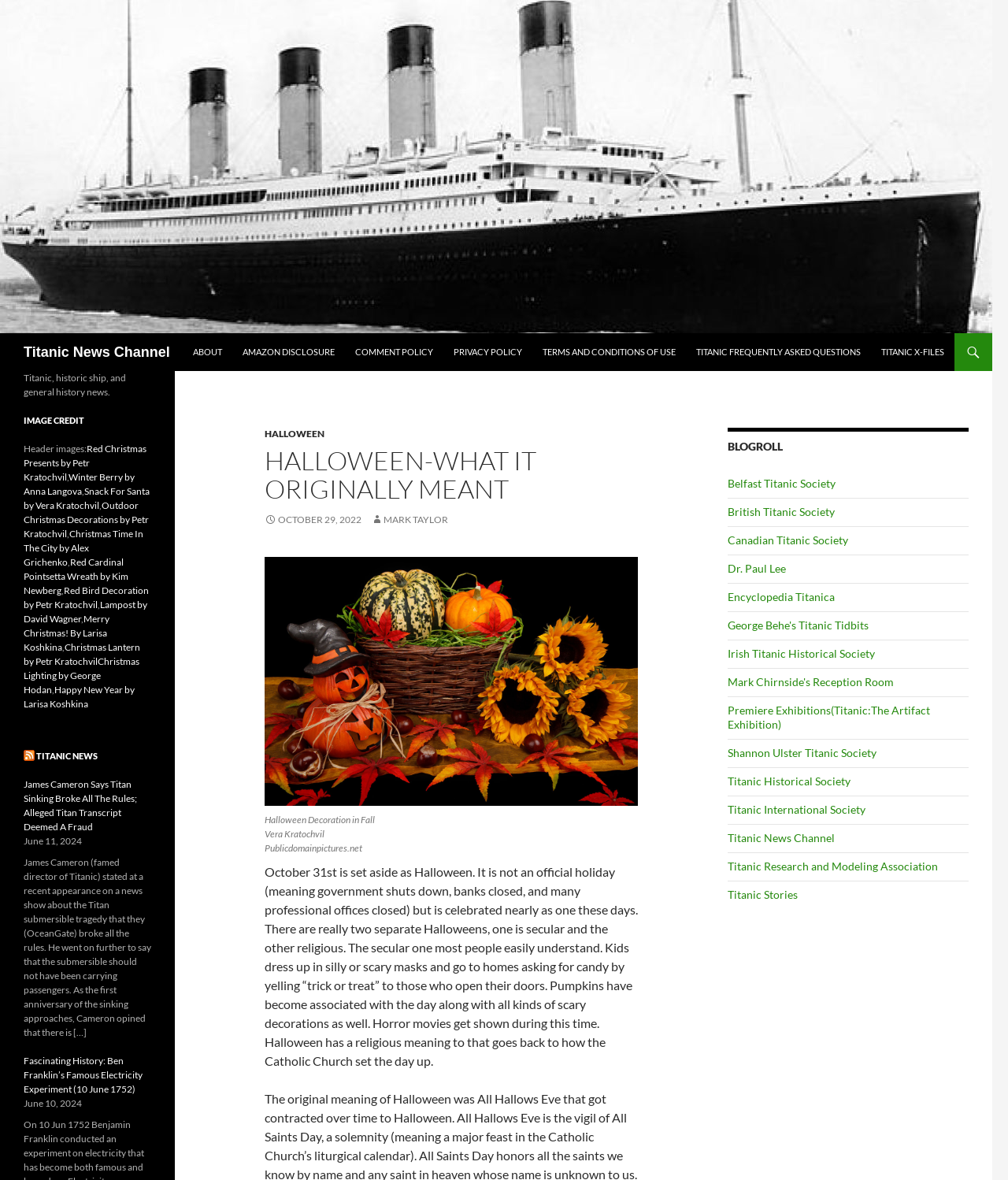Locate the bounding box coordinates of the element I should click to achieve the following instruction: "Click on 'Sign in'".

None